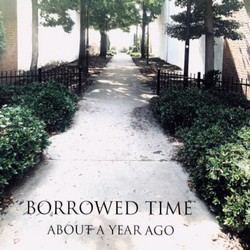Please answer the following question using a single word or phrase: 
When was the EP independently released?

February 4, 2020